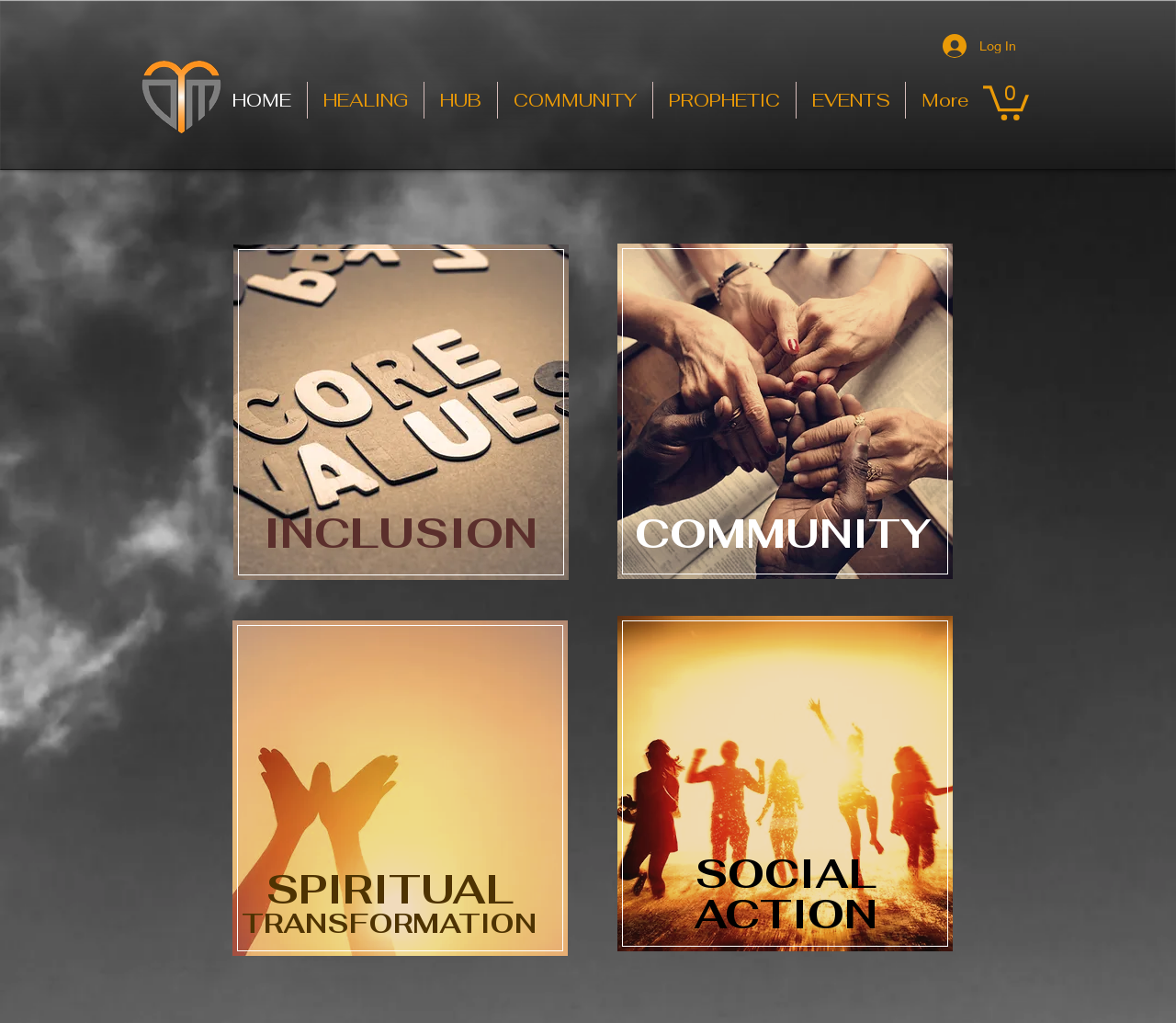Can you find the bounding box coordinates for the element to click on to achieve the instruction: "View the 'COMMUNITY' section"?

[0.52, 0.226, 0.815, 0.579]